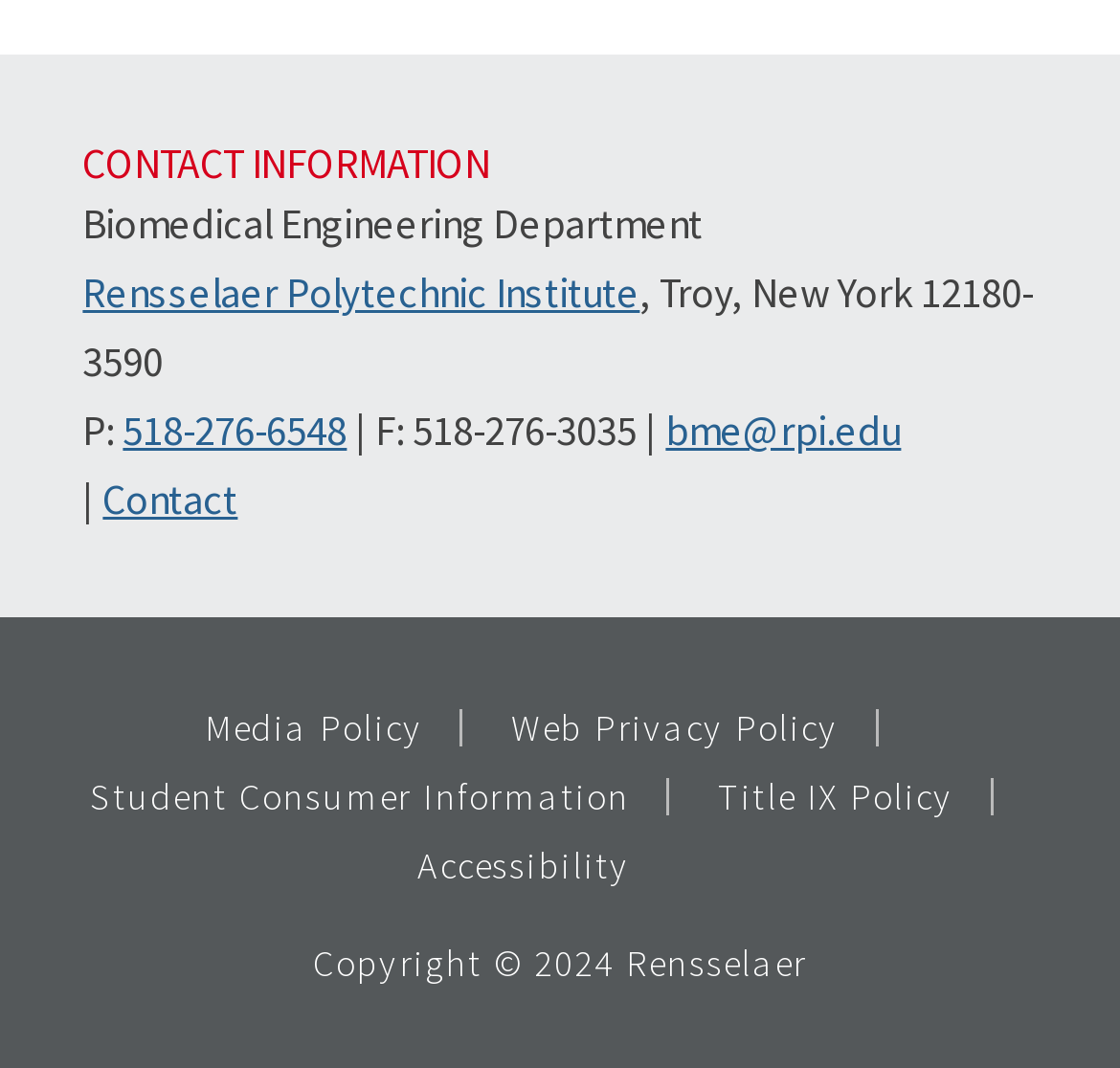What year is the copyright for?
With the help of the image, please provide a detailed response to the question.

The copyright information is listed at the bottom of the page, and it states 'Copyright 2024 Rensselaer'.